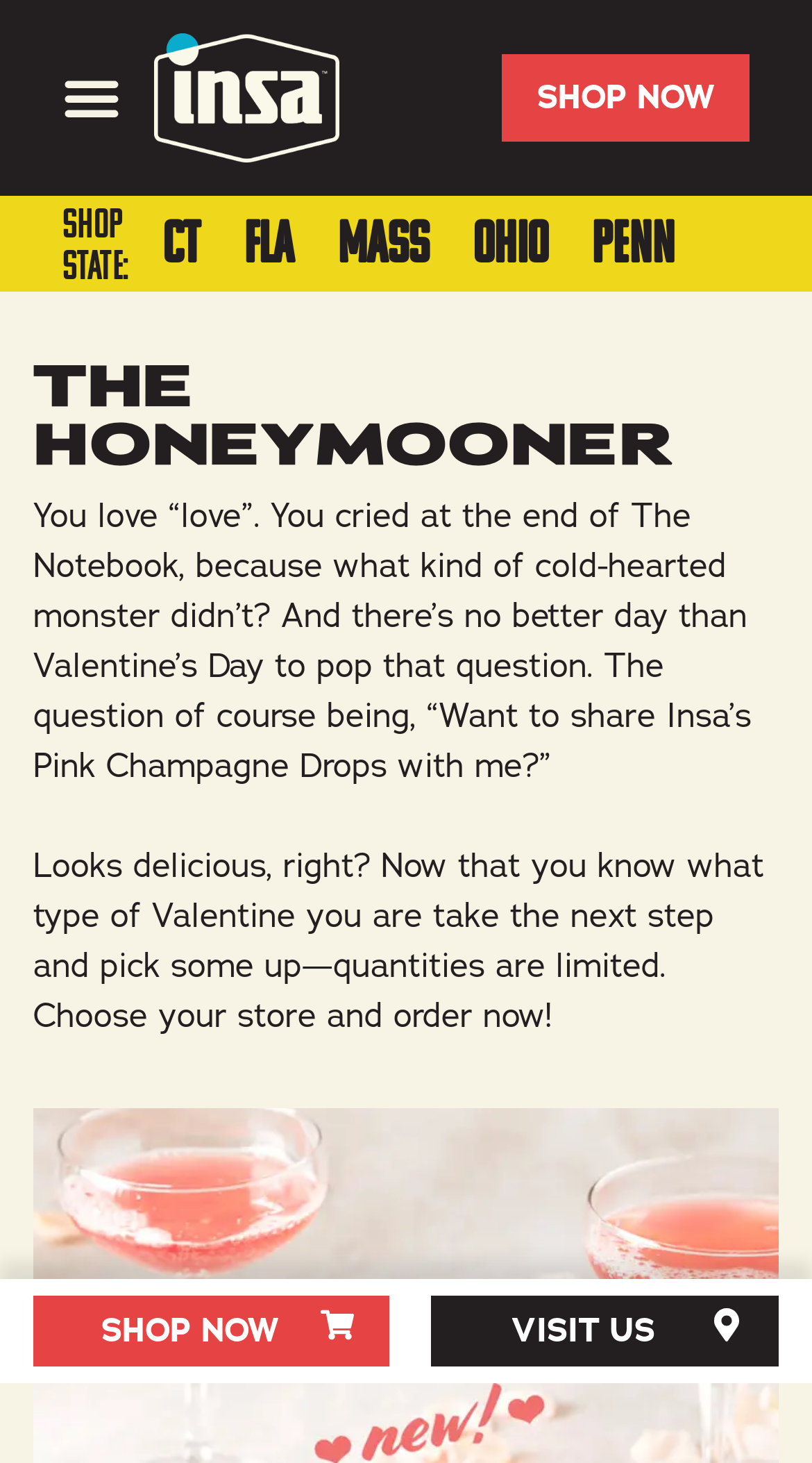Please identify the bounding box coordinates of the element I should click to complete this instruction: 'Shop now'. The coordinates should be given as four float numbers between 0 and 1, like this: [left, top, right, bottom].

[0.618, 0.037, 0.923, 0.097]